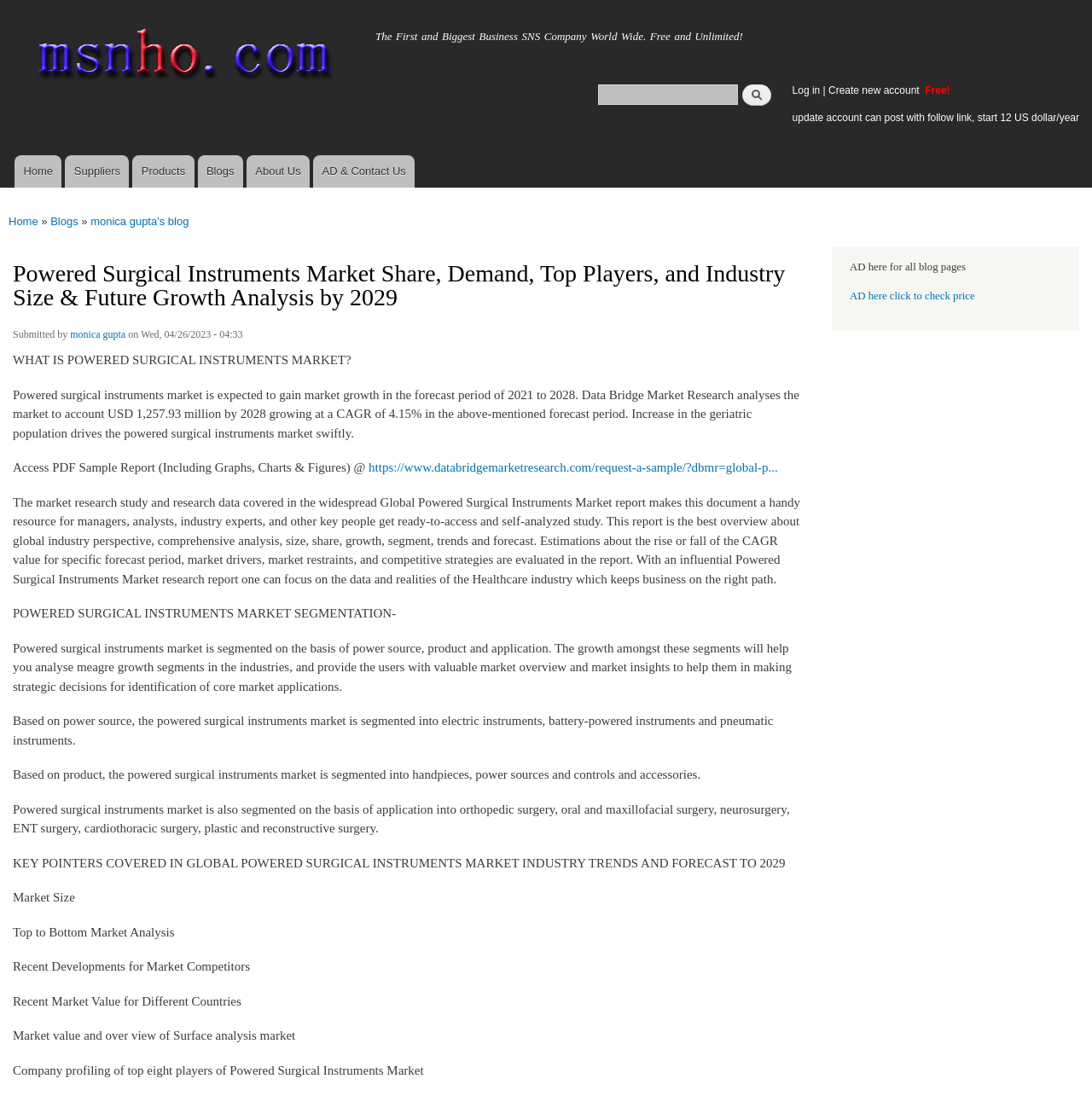Find the bounding box coordinates of the area that needs to be clicked in order to achieve the following instruction: "Go to the home page". The coordinates should be specified as four float numbers between 0 and 1, i.e., [left, top, right, bottom].

[0.0, 0.0, 0.332, 0.106]